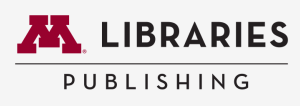Offer an in-depth caption of the image, mentioning all notable aspects.

The image features the logo of the University of Minnesota Libraries Publishing. It prominently displays the stylized "M" symbol of the university, rendered in maroon, flanked by the words "LIBRARIES" and "PUBLISHING" in bold, modern font. This visual identity encapsulates the University of Minnesota's commitment to scholarly dissemination and educational outreach, symbolizing its role in facilitating access to research and information. The logo's clean design and prominent placement reflect the institution's dedication to innovation in academic publishing.